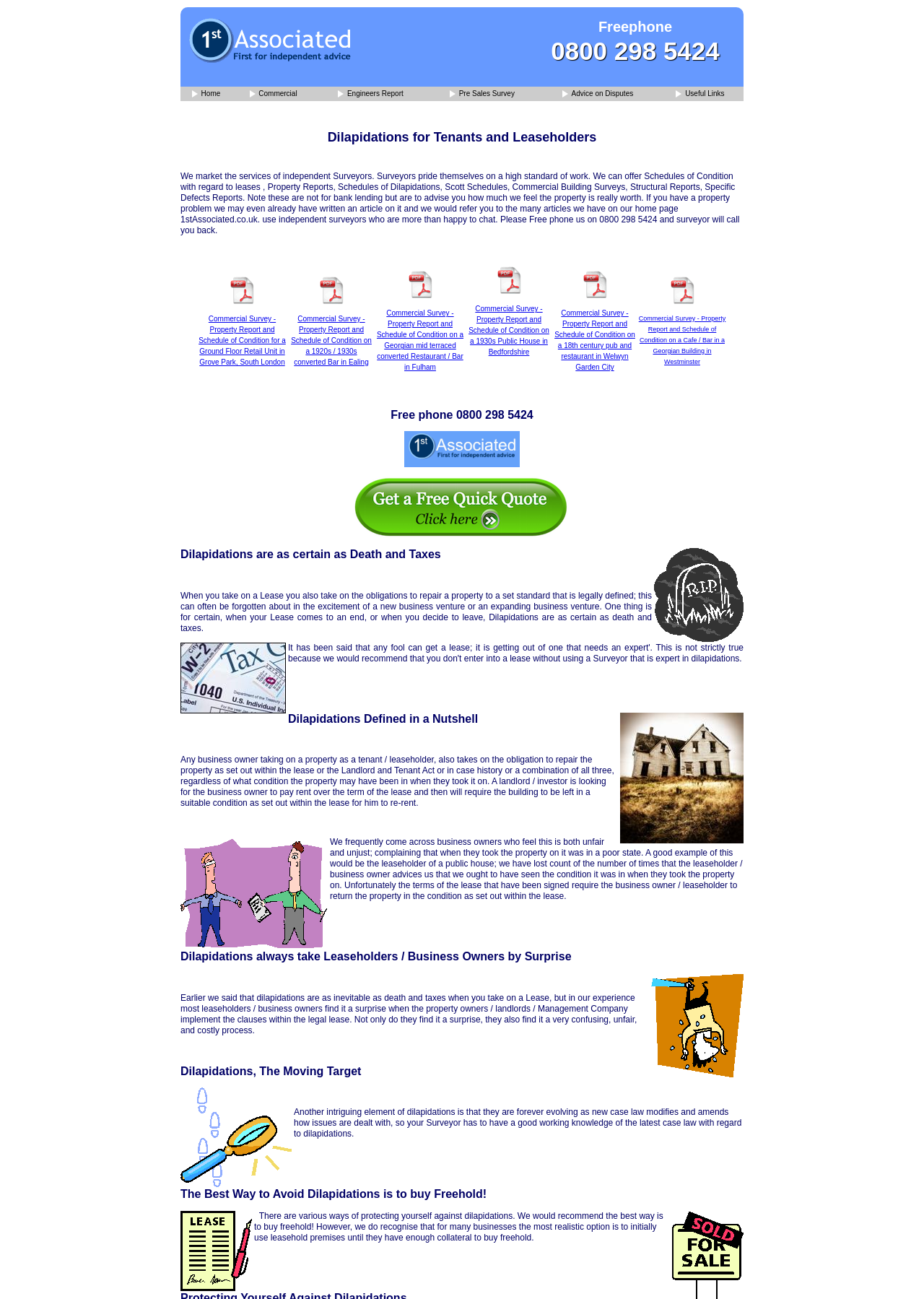Using the format (top-left x, top-left y, bottom-right x, bottom-right y), provide the bounding box coordinates for the described UI element. All values should be floating point numbers between 0 and 1: Pre Sales Survey

[0.485, 0.068, 0.559, 0.077]